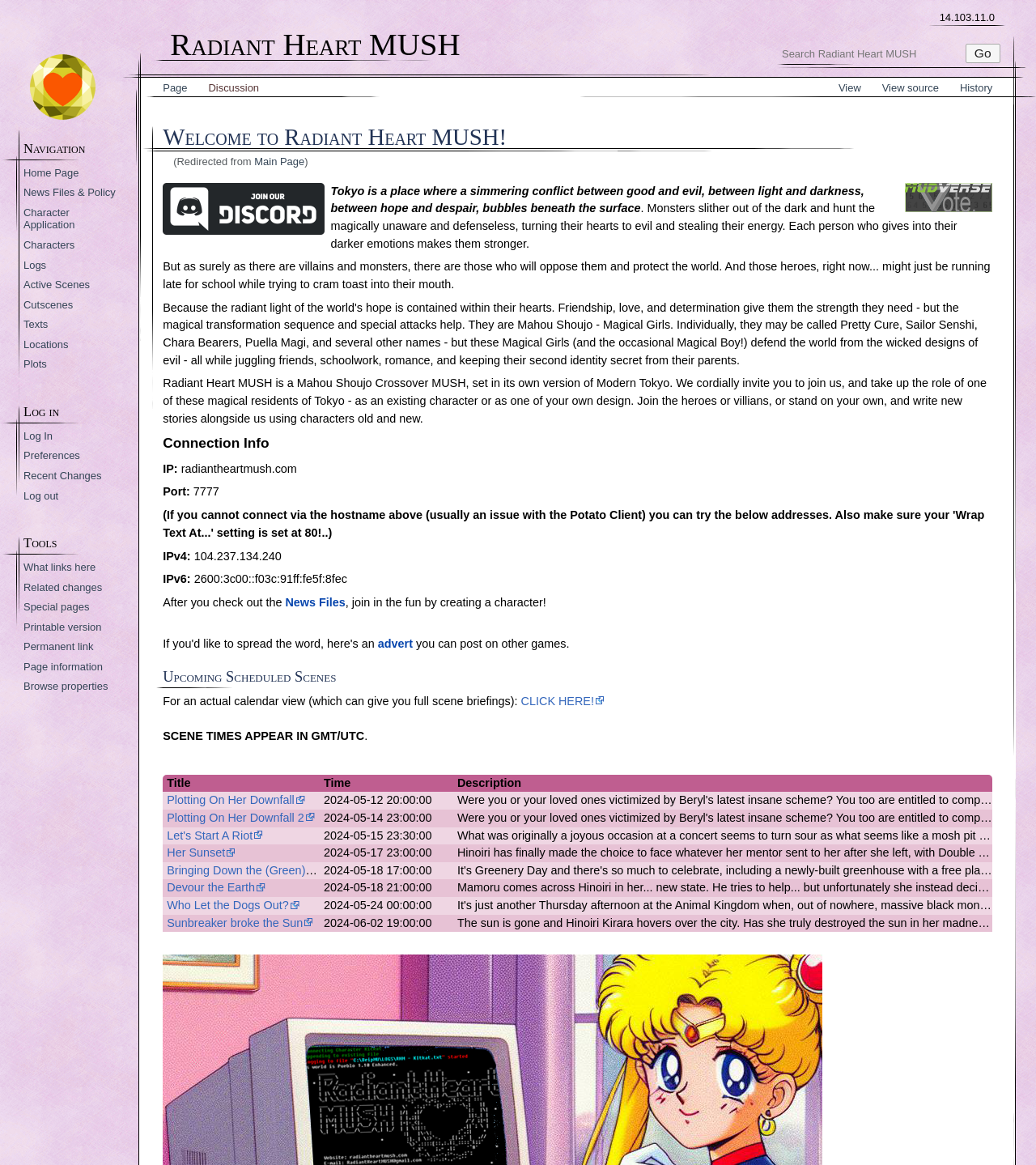Determine the bounding box coordinates of the region that needs to be clicked to achieve the task: "Join the scene 'Plotting On Her Downfall'".

[0.161, 0.681, 0.294, 0.692]